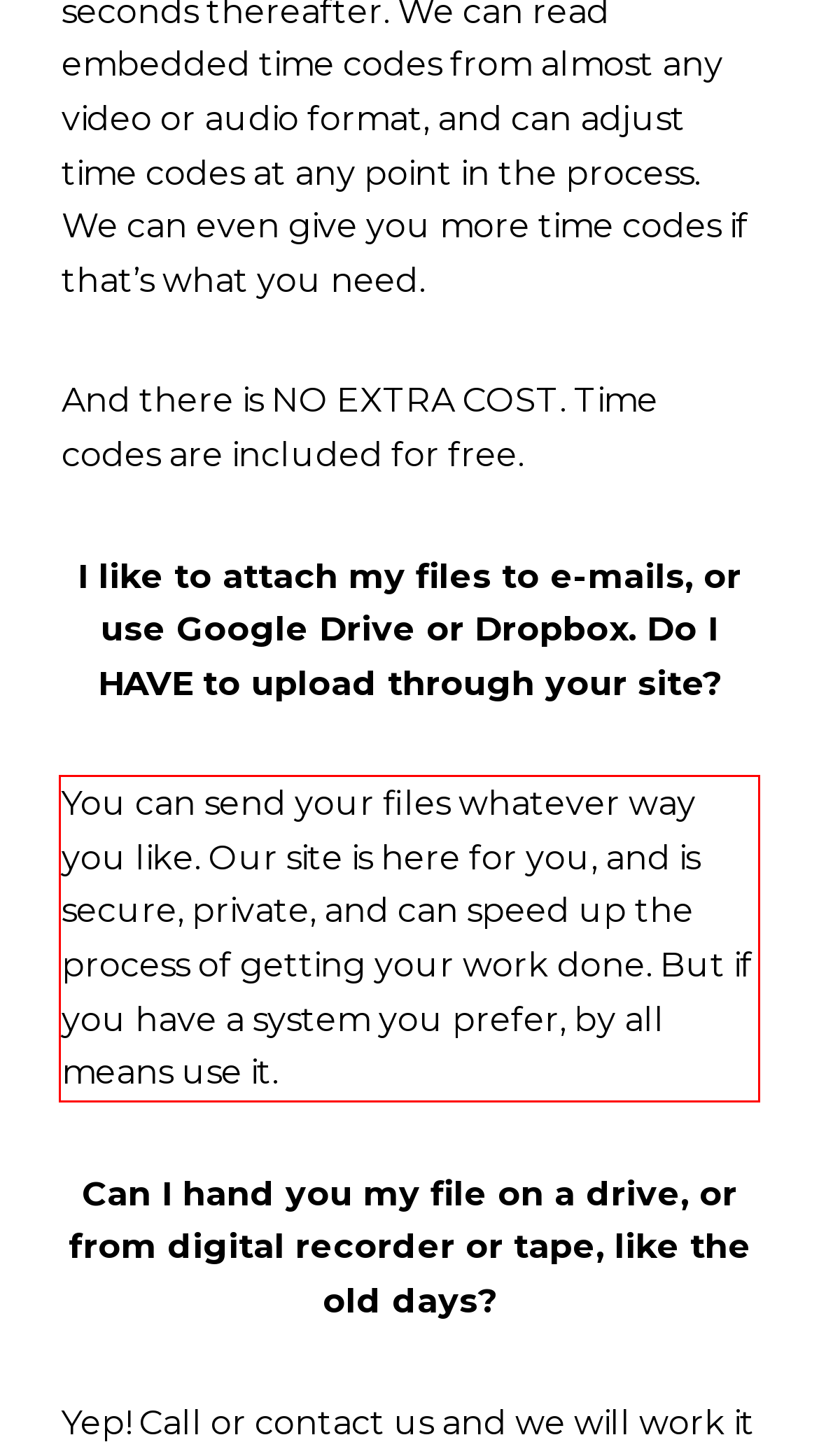Extract and provide the text found inside the red rectangle in the screenshot of the webpage.

You can send your files whatever way you like. Our site is here for you, and is secure, private, and can speed up the process of getting your work done. But if you have a system you prefer, by all means use it.